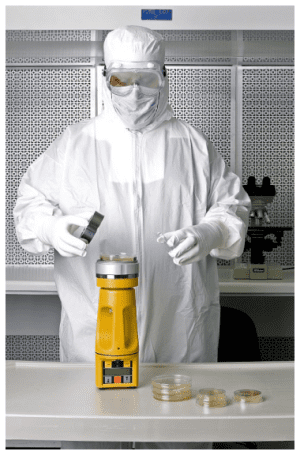Analyze the image and deliver a detailed answer to the question: Why is the cleanroom environment important?

The cleanroom environment is important because it allows for the maintenance of sterility, which is critical in sensitive laboratory settings where even the slightest contamination could compromise the accuracy of results and have serious consequences.